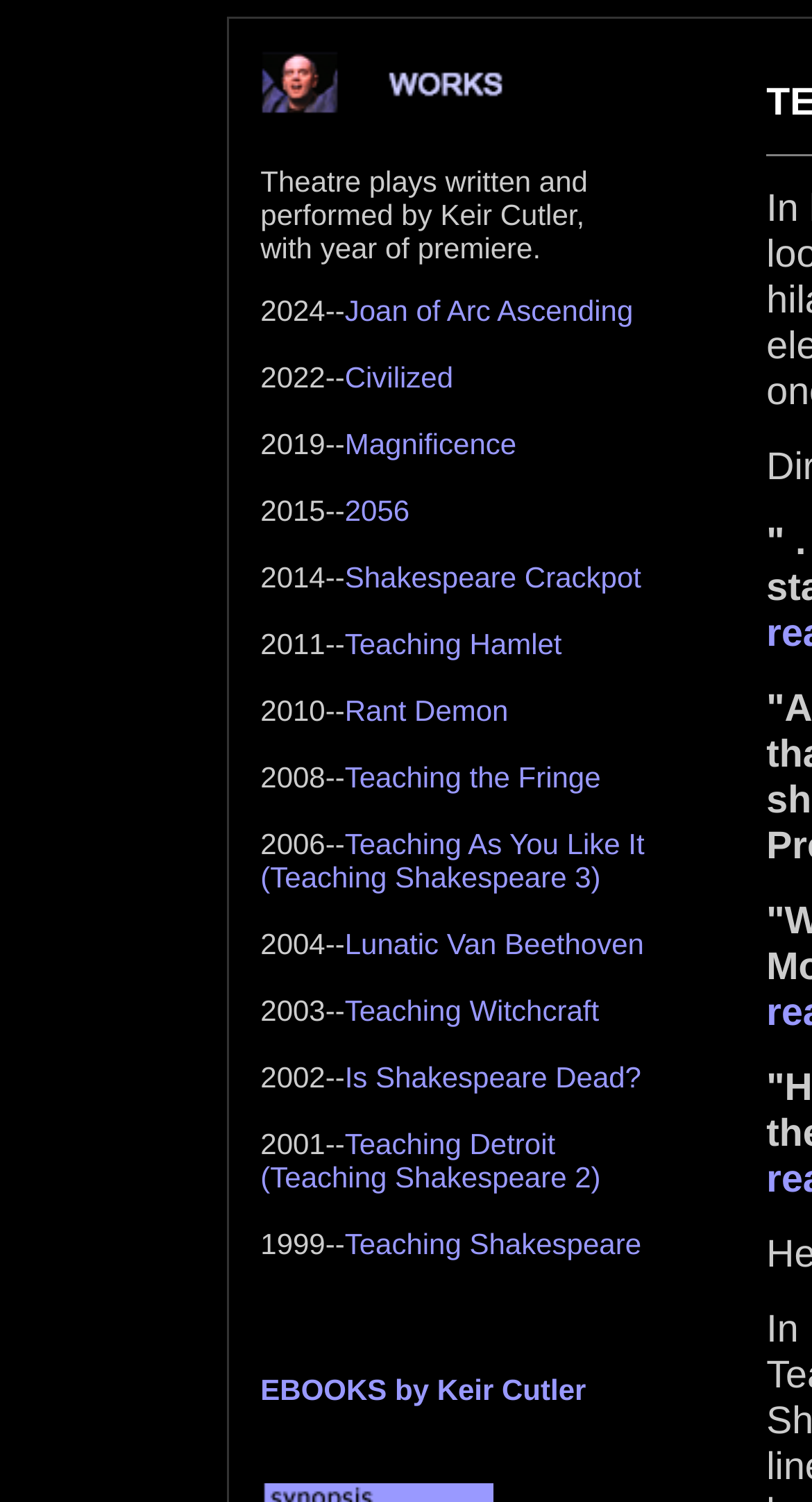Please determine the bounding box coordinates of the element to click on in order to accomplish the following task: "Explore the EBOOKS by Keir Cutler". Ensure the coordinates are four float numbers ranging from 0 to 1, i.e., [left, top, right, bottom].

[0.321, 0.914, 0.722, 0.936]